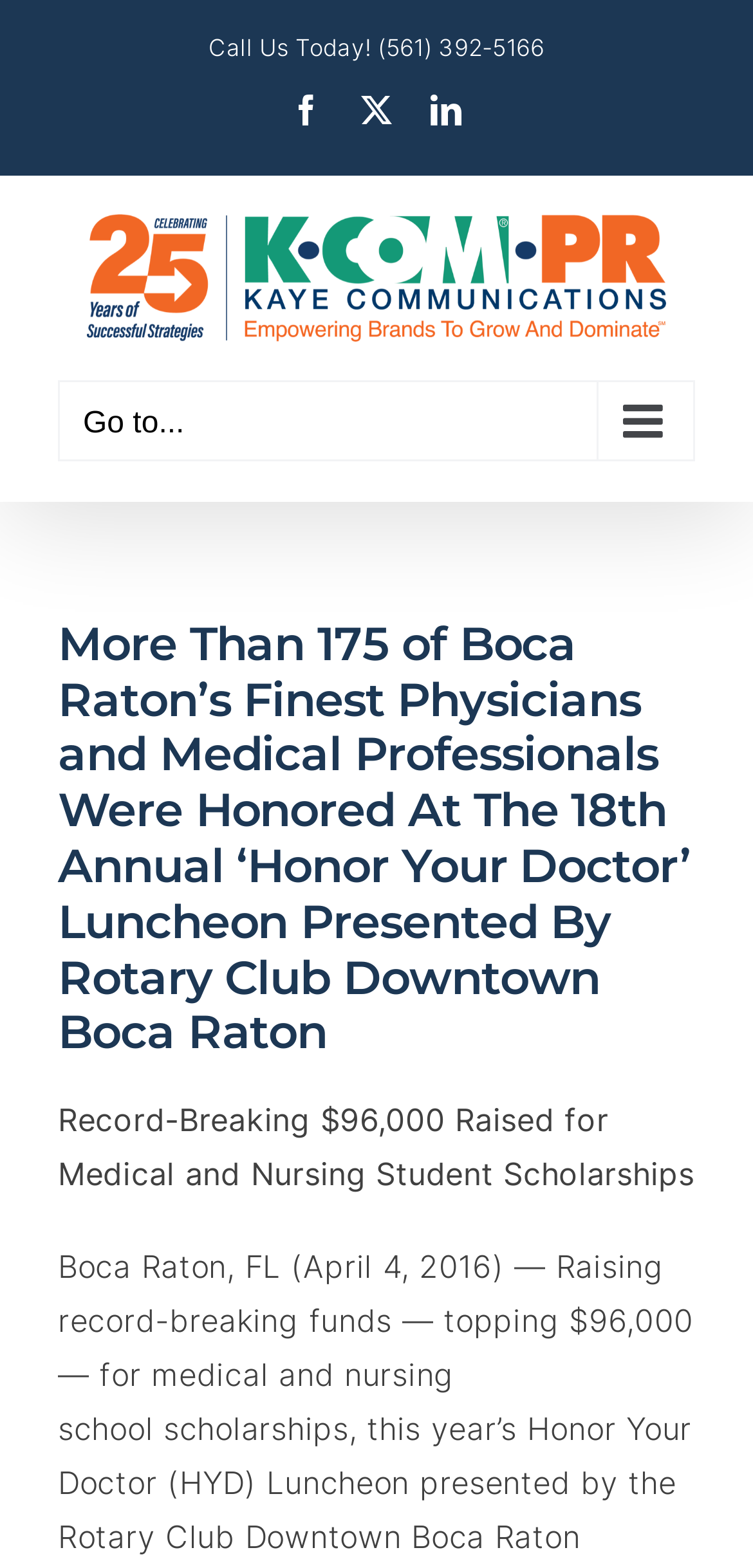Identify and extract the main heading from the webpage.

More Than 175 of Boca Raton’s Finest Physicians and Medical Professionals Were Honored At The 18th Annual ‘Honor Your Doctor’ Luncheon Presented By Rotary Club Downtown Boca Raton  